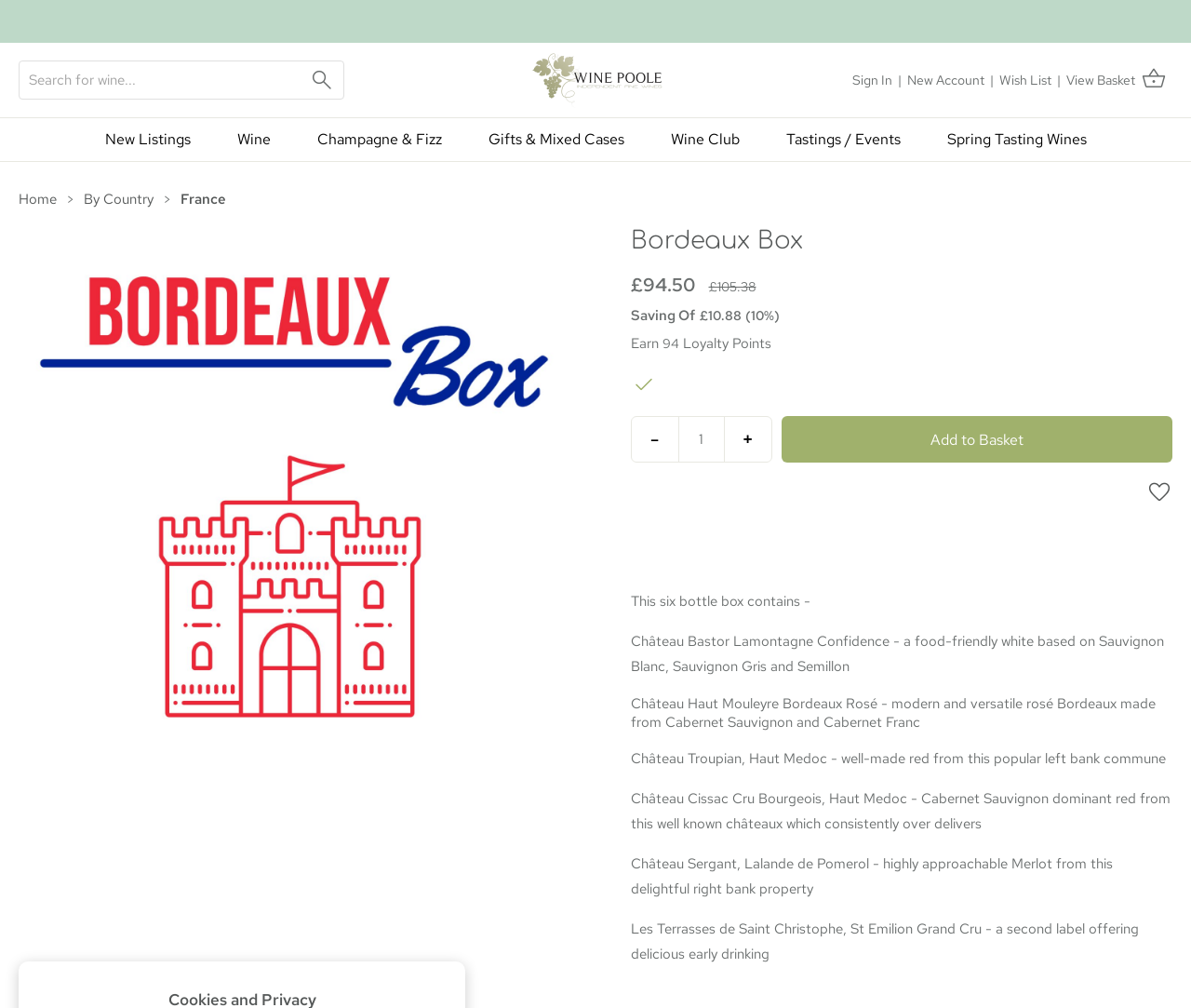Using details from the image, please answer the following question comprehensively:
How many loyalty points can be earned from purchasing the Bordeaux Box?

The number of loyalty points that can be earned from purchasing the Bordeaux Box is listed in the product description section, where it is stated that 94 loyalty points can be earned.